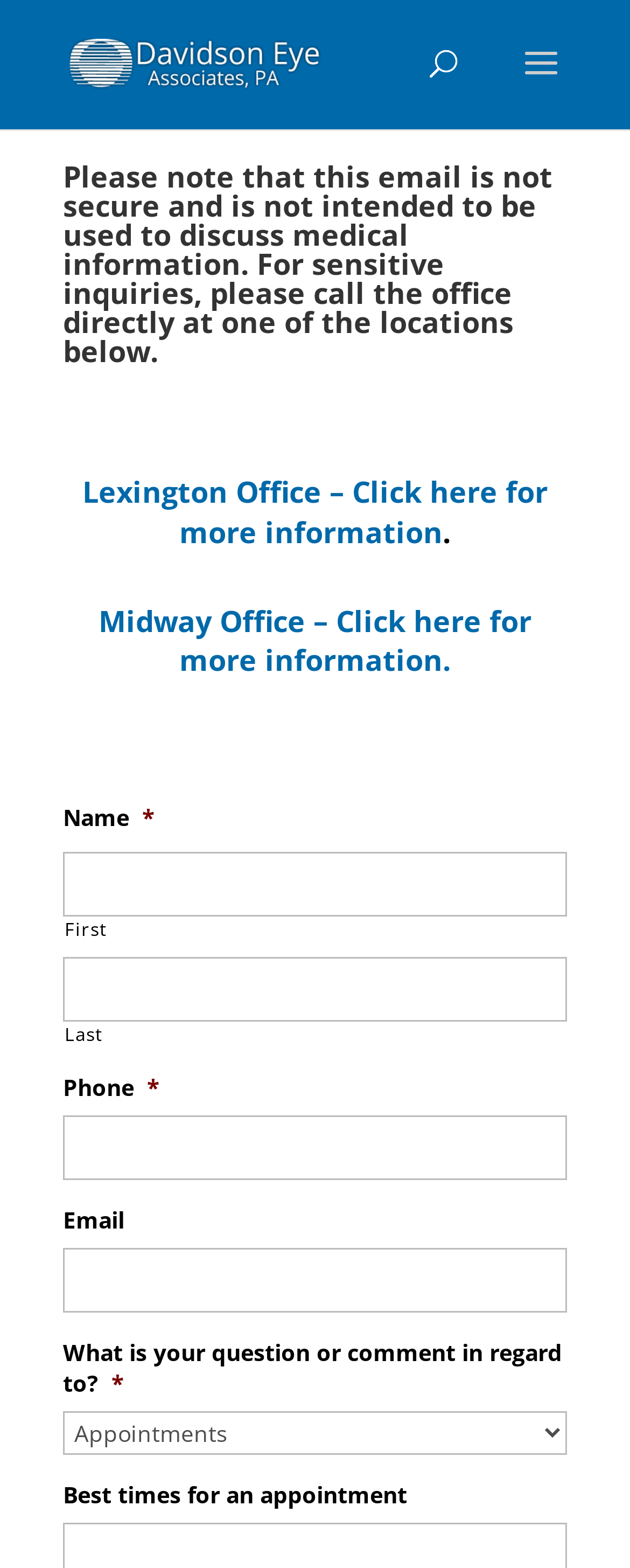Describe all the significant parts and information present on the webpage.

The webpage is a contact page for Davidson Eye Associates. At the top left, there is a link to the Davidson Eye Associates' homepage, accompanied by a logo image. On the top right, there is a search bar. 

Below the search bar, there is a heading that warns users not to discuss medical information through email and provides office phone numbers for sensitive inquiries. 

Underneath the heading, there are two links to the Lexington Office and Midway Office, respectively, with "Click here for more information" descriptions. 

The main content of the page is a contact form. The form has several fields, including Name, Phone, and Email, each with a required asterisk symbol. The Phone field is marked as required. 

Below the Email field, there is a question "What is your question or comment in regard to?" with a required asterisk symbol. This field is a combobox that allows users to select an option from a dropdown menu. 

Finally, there is a field for "Best times for an appointment" at the bottom of the form.